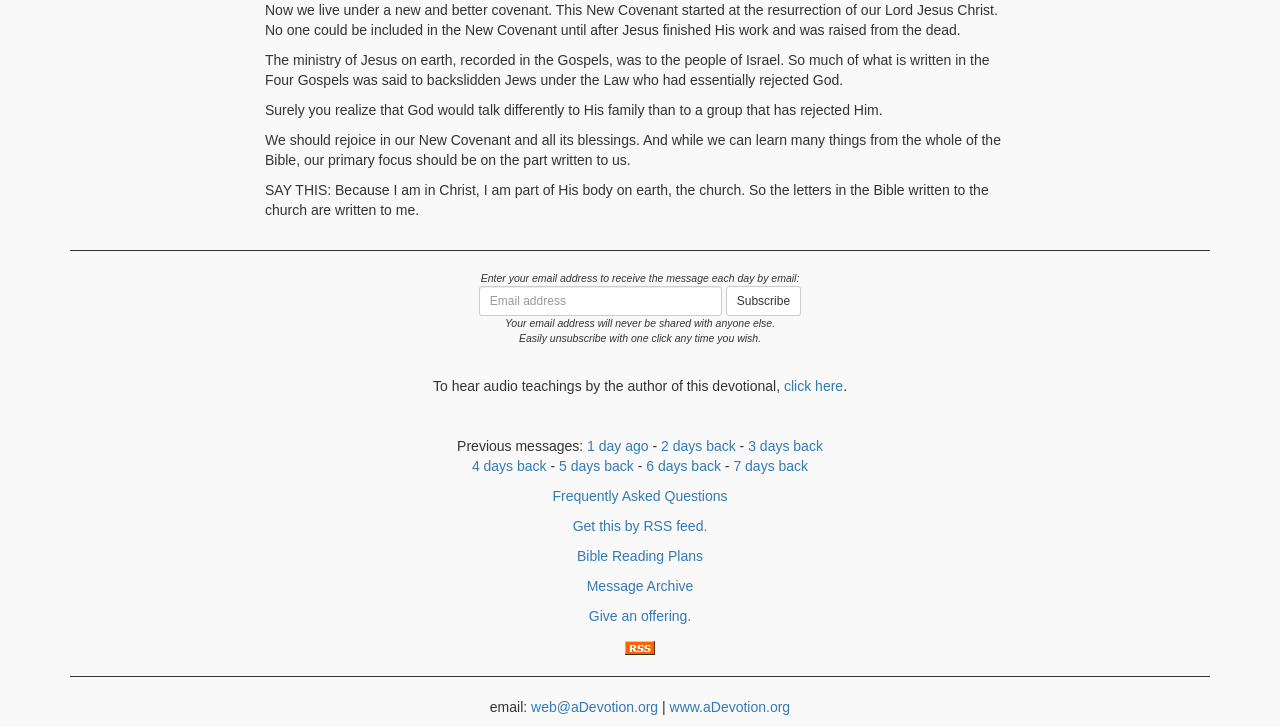Identify the bounding box of the UI element that matches this description: "web@aDevotion.org".

[0.415, 0.961, 0.514, 0.983]